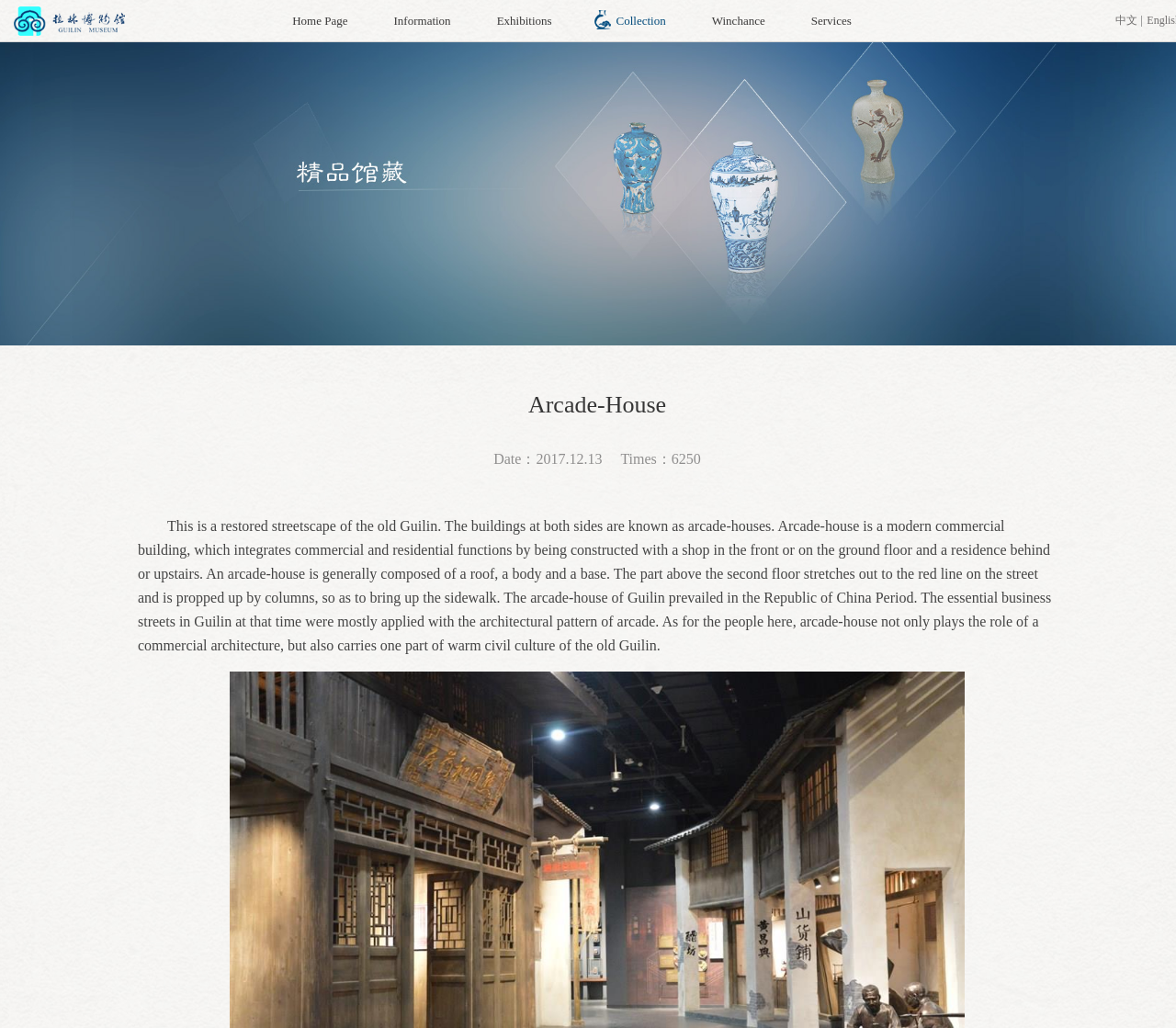How many links are there in the top navigation bar?
Use the image to answer the question with a single word or phrase.

6